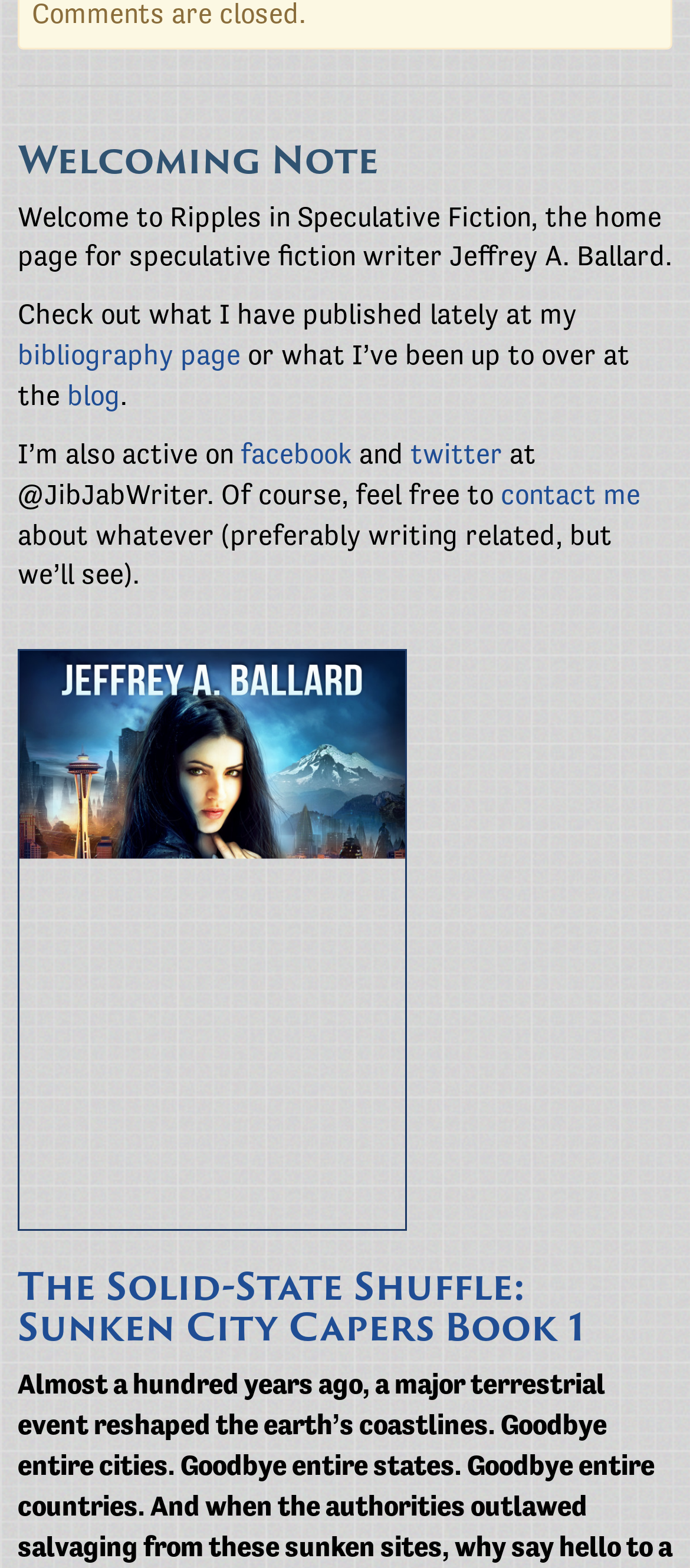Please examine the image and answer the question with a detailed explanation:
What is the title of the book mentioned?

The title of the book is mentioned in the heading 'The Solid-State Shuffle: Sunken City Capers Book 1', which is a prominent section on the webpage.